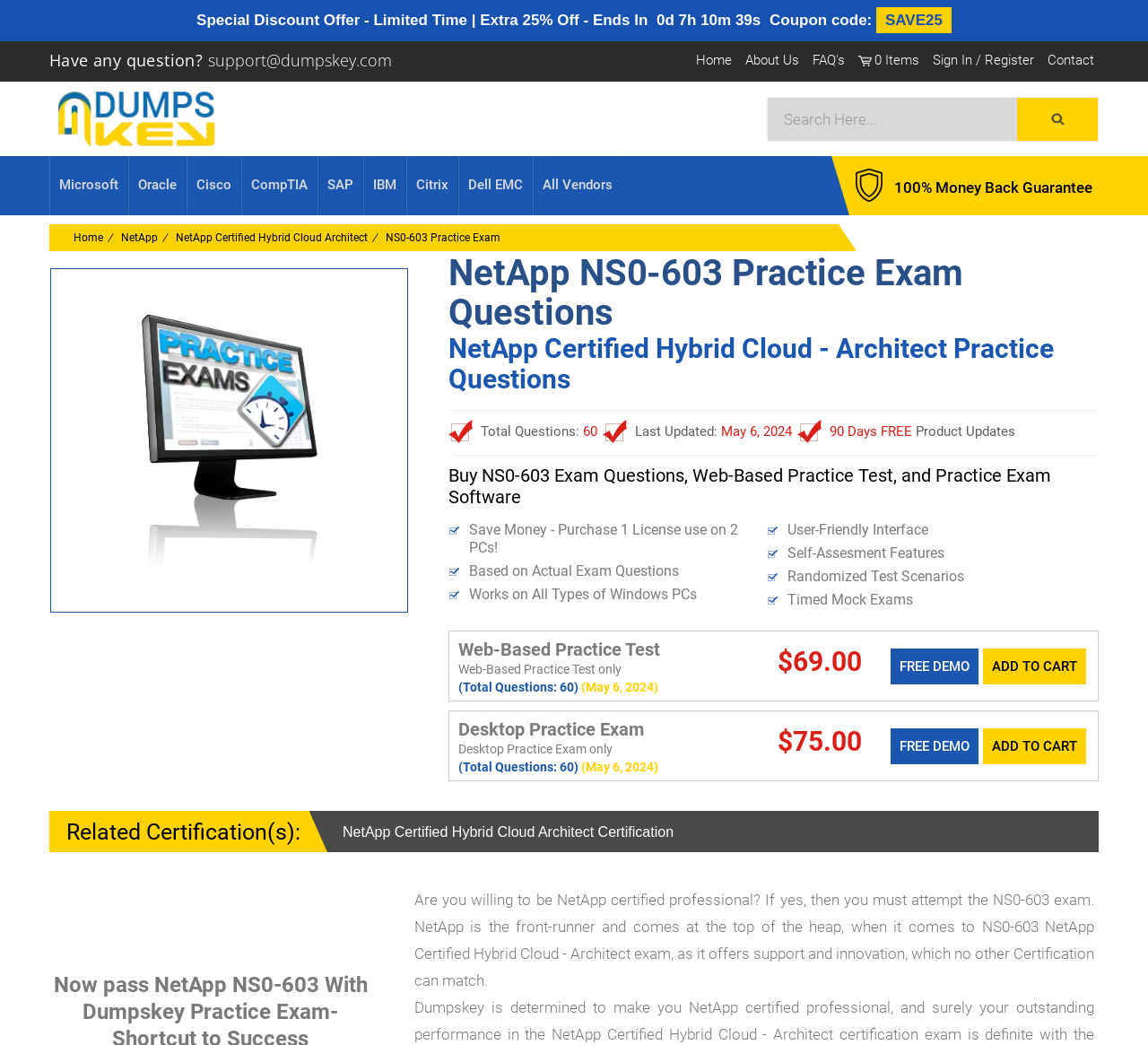Determine the main heading text of the webpage.

NetApp NS0-603 Practice Exam Questions